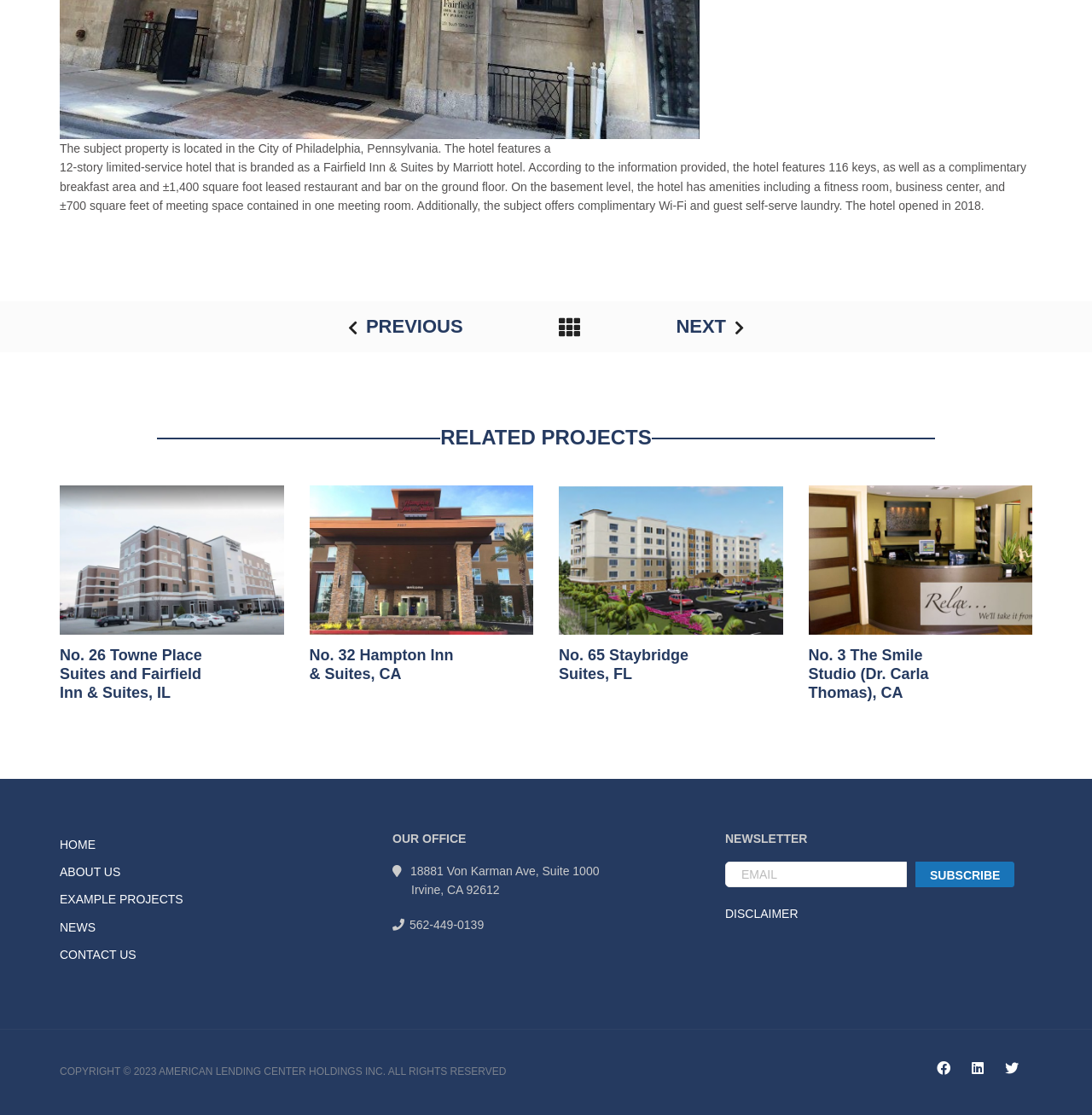Give a one-word or short phrase answer to this question: 
What is the address of the office?

18881 Von Karman Ave, Suite 1000, Irvine, CA 92612